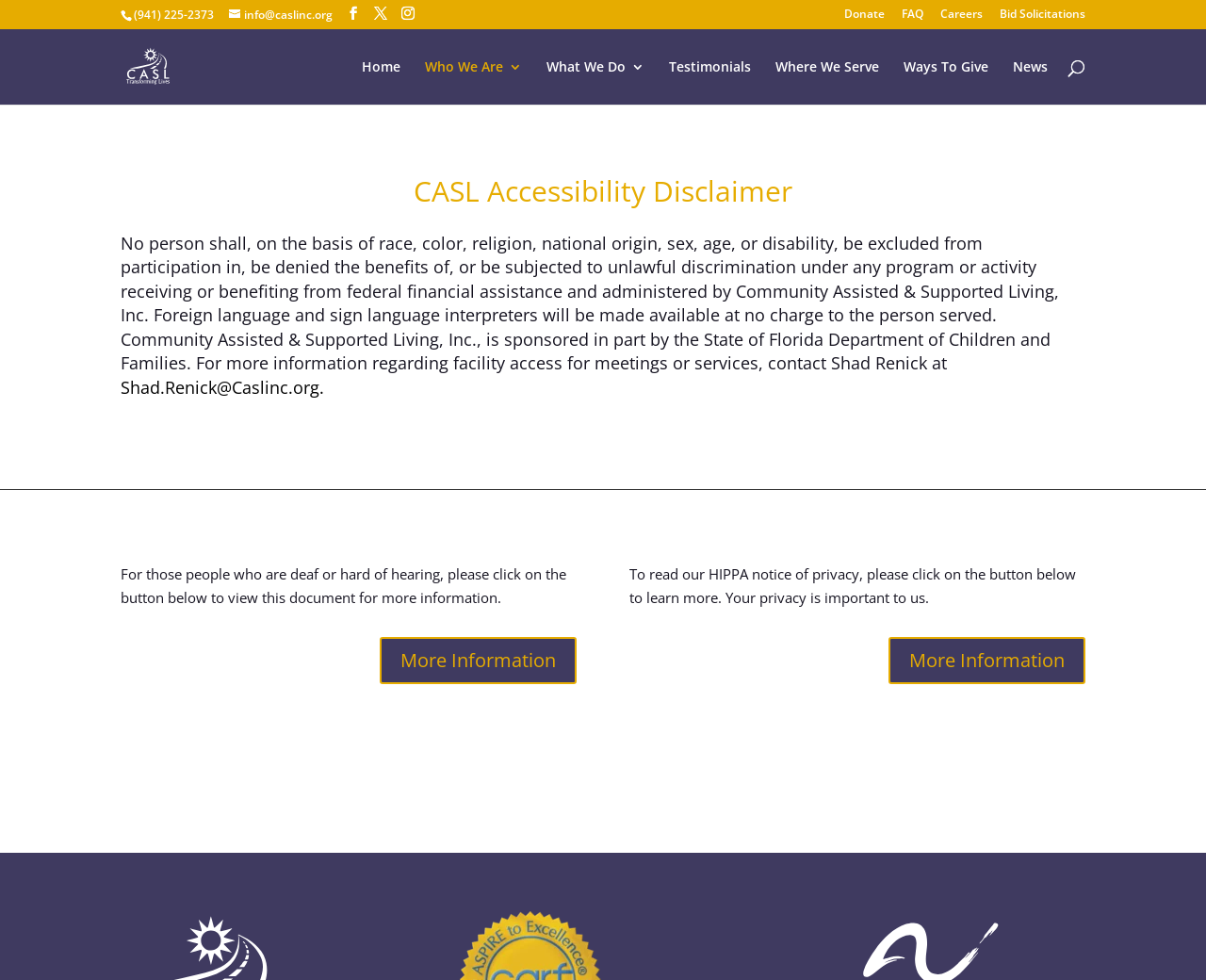Please give the bounding box coordinates of the area that should be clicked to fulfill the following instruction: "Contact Shad Renick". The coordinates should be in the format of four float numbers from 0 to 1, i.e., [left, top, right, bottom].

[0.1, 0.383, 0.269, 0.407]